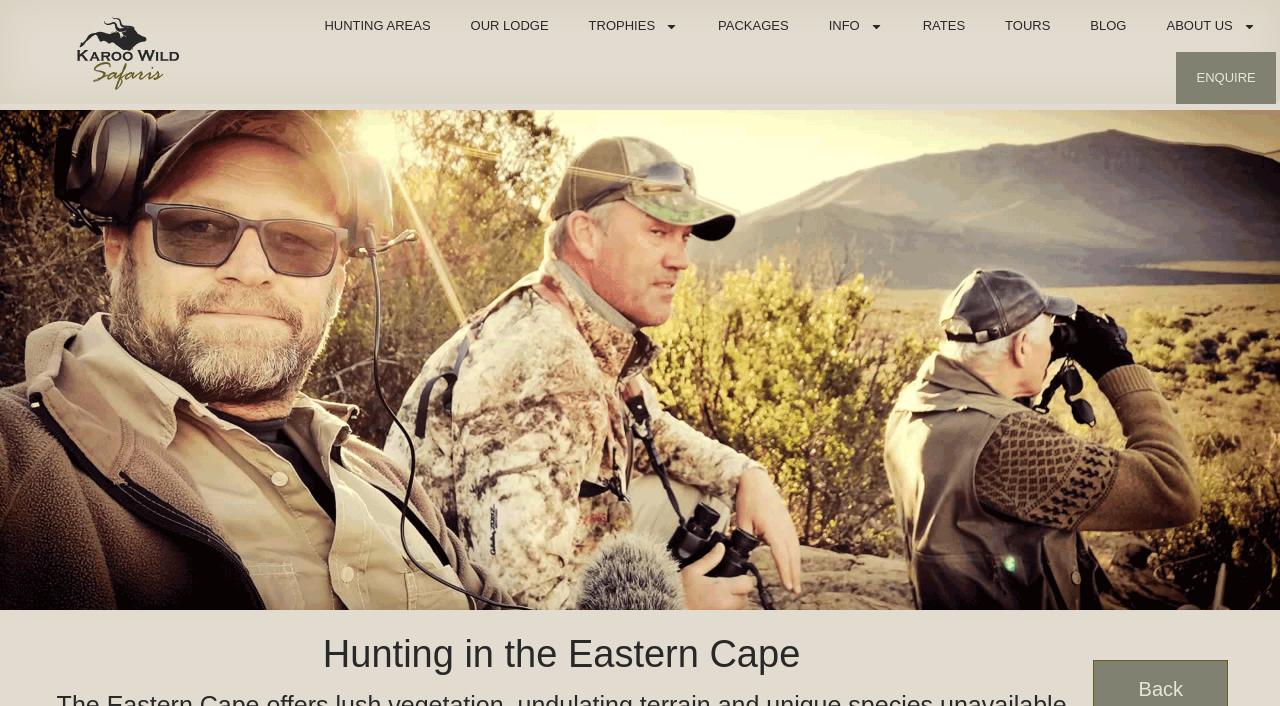How many main menu items are there?
Examine the image and give a concise answer in one word or a short phrase.

9